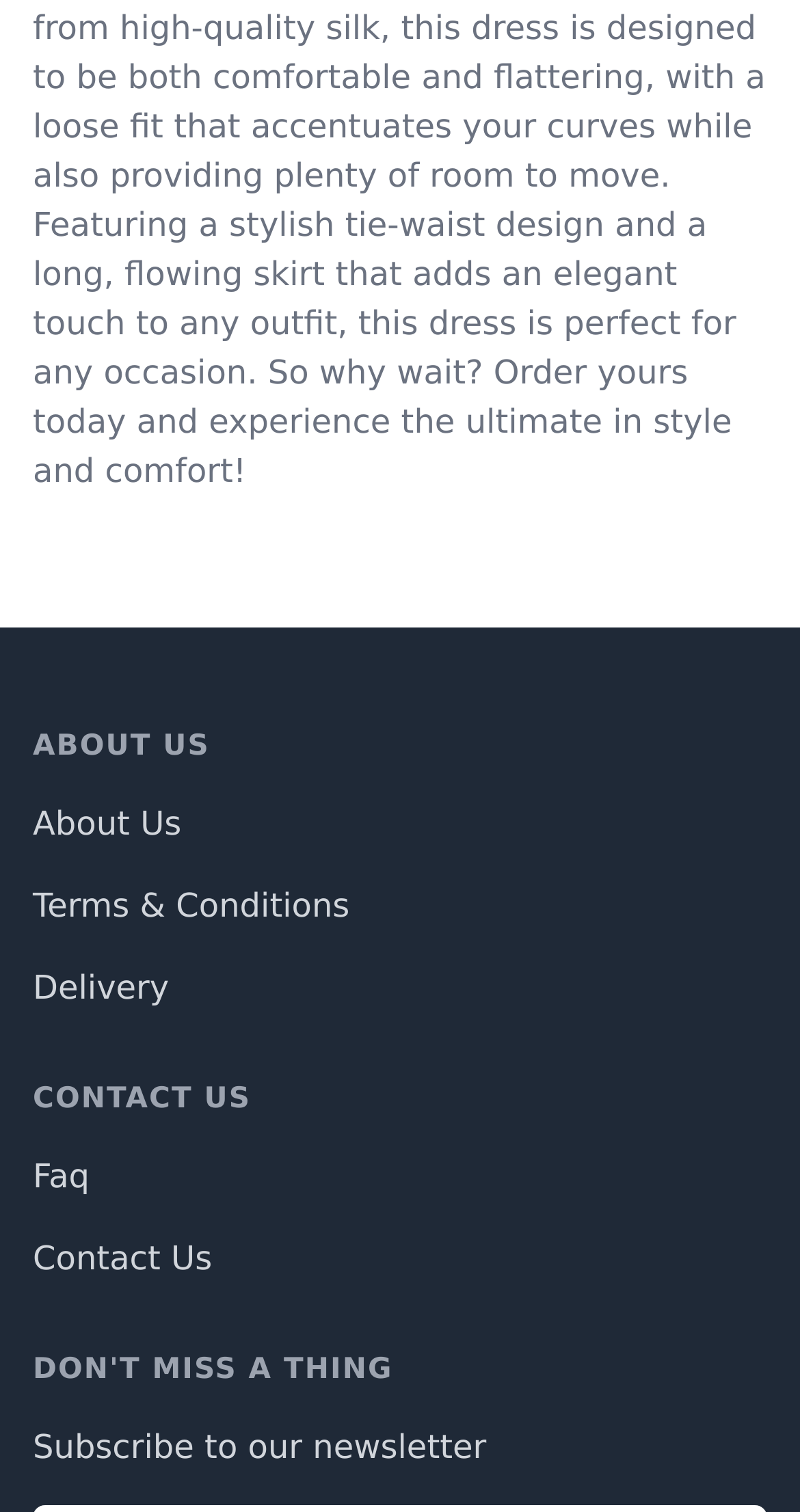Bounding box coordinates are specified in the format (top-left x, top-left y, bottom-right x, bottom-right y). All values are floating point numbers bounded between 0 and 1. Please provide the bounding box coordinate of the region this sentence describes: Read More

None